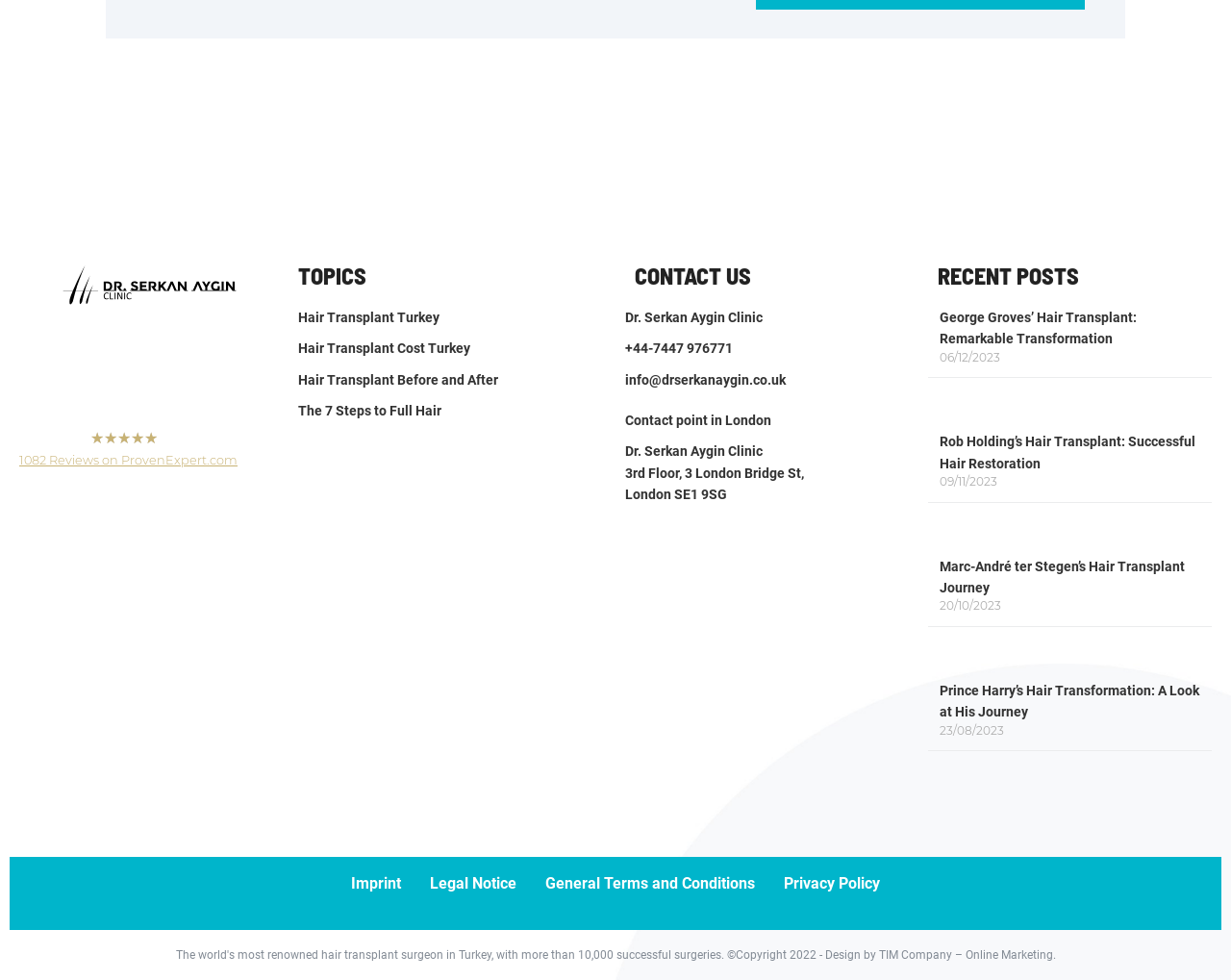Find and indicate the bounding box coordinates of the region you should select to follow the given instruction: "Visit the page about Hair Transplant Before and After".

[0.242, 0.377, 0.492, 0.398]